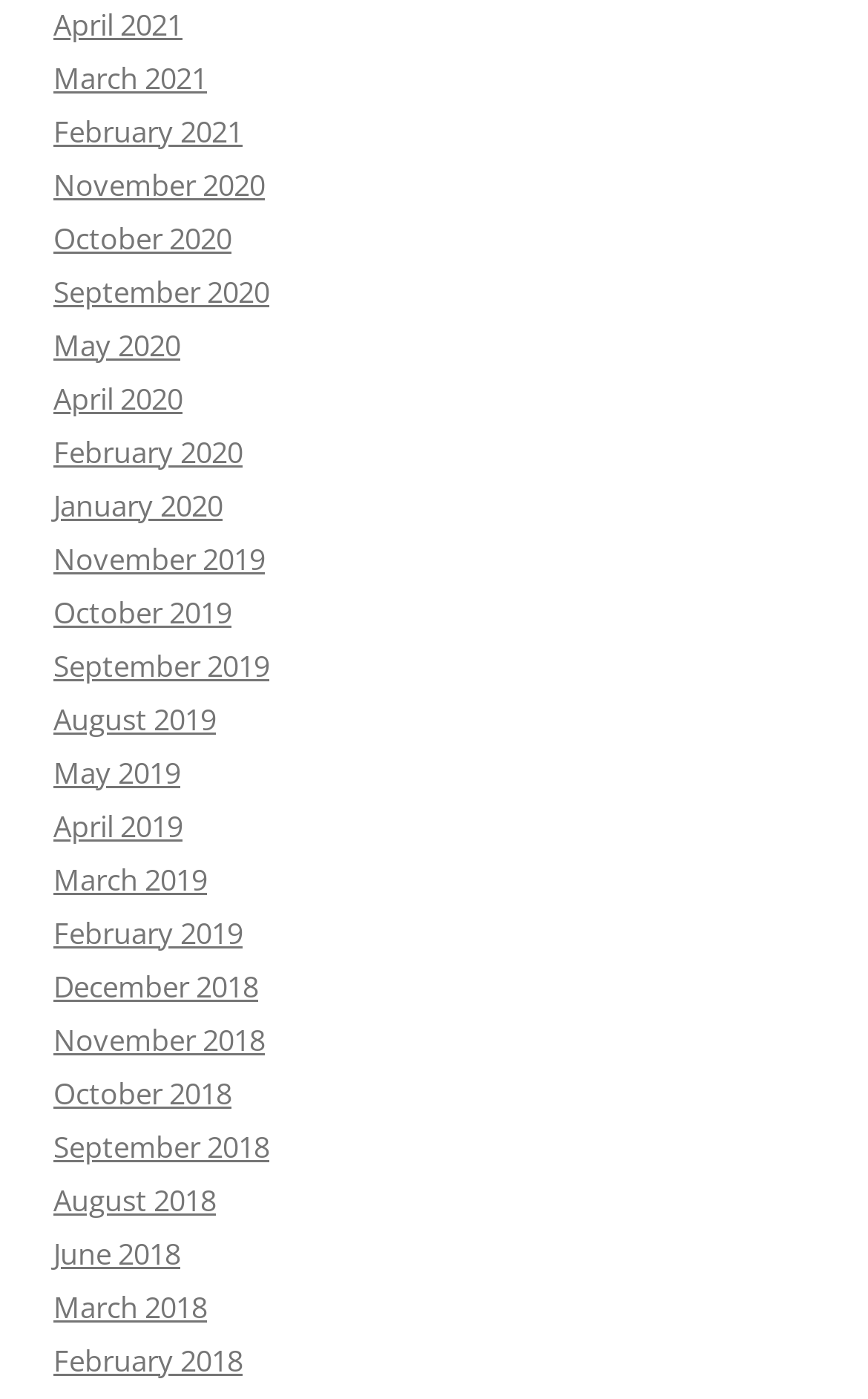Can you show the bounding box coordinates of the region to click on to complete the task described in the instruction: "view November 2020"?

[0.062, 0.117, 0.305, 0.146]